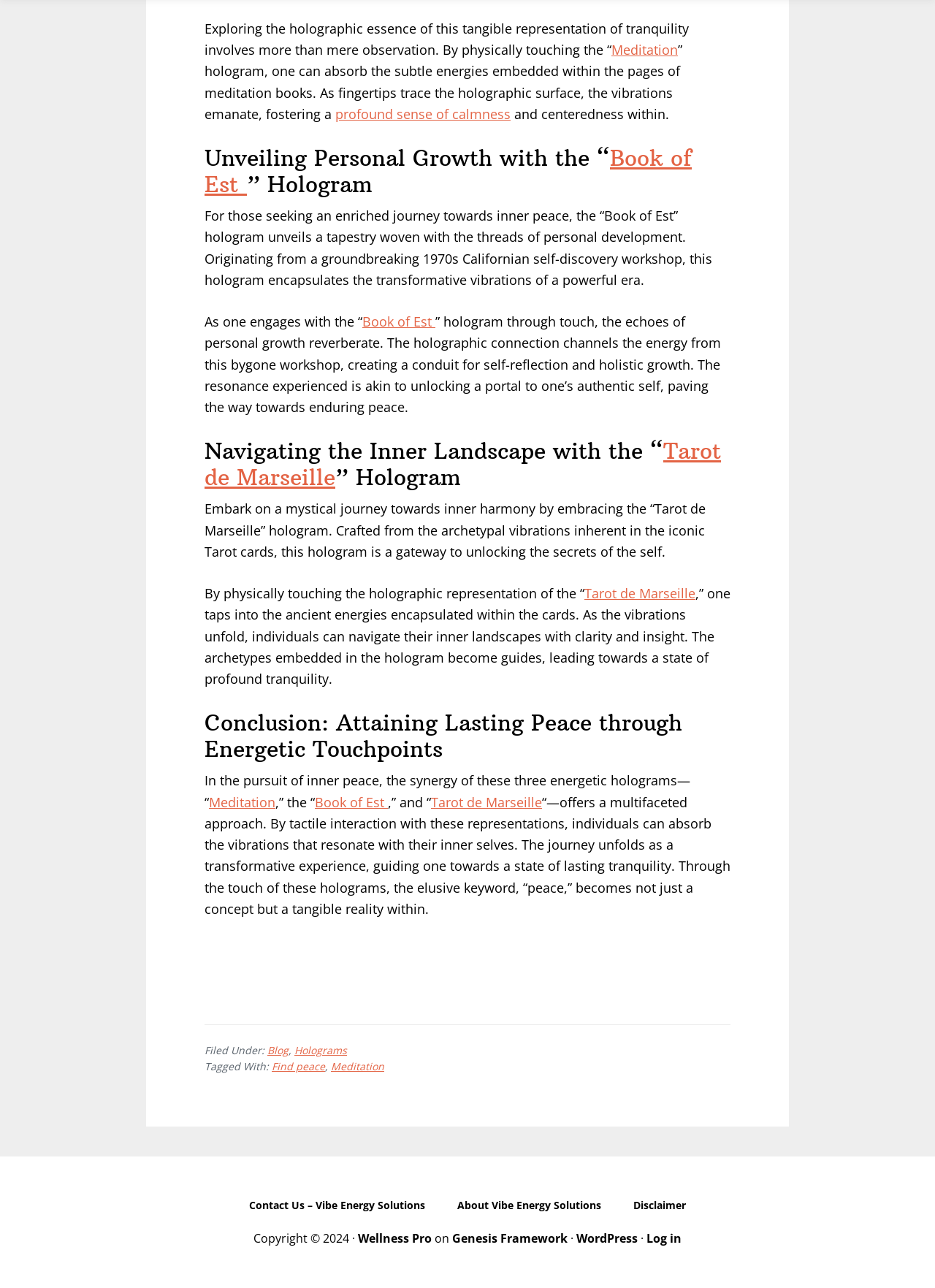Locate the bounding box coordinates of the clickable element to fulfill the following instruction: "Go to the 'Contact Us – Vibe Energy Solutions' page". Provide the coordinates as four float numbers between 0 and 1 in the format [left, top, right, bottom].

[0.251, 0.932, 0.47, 0.946]